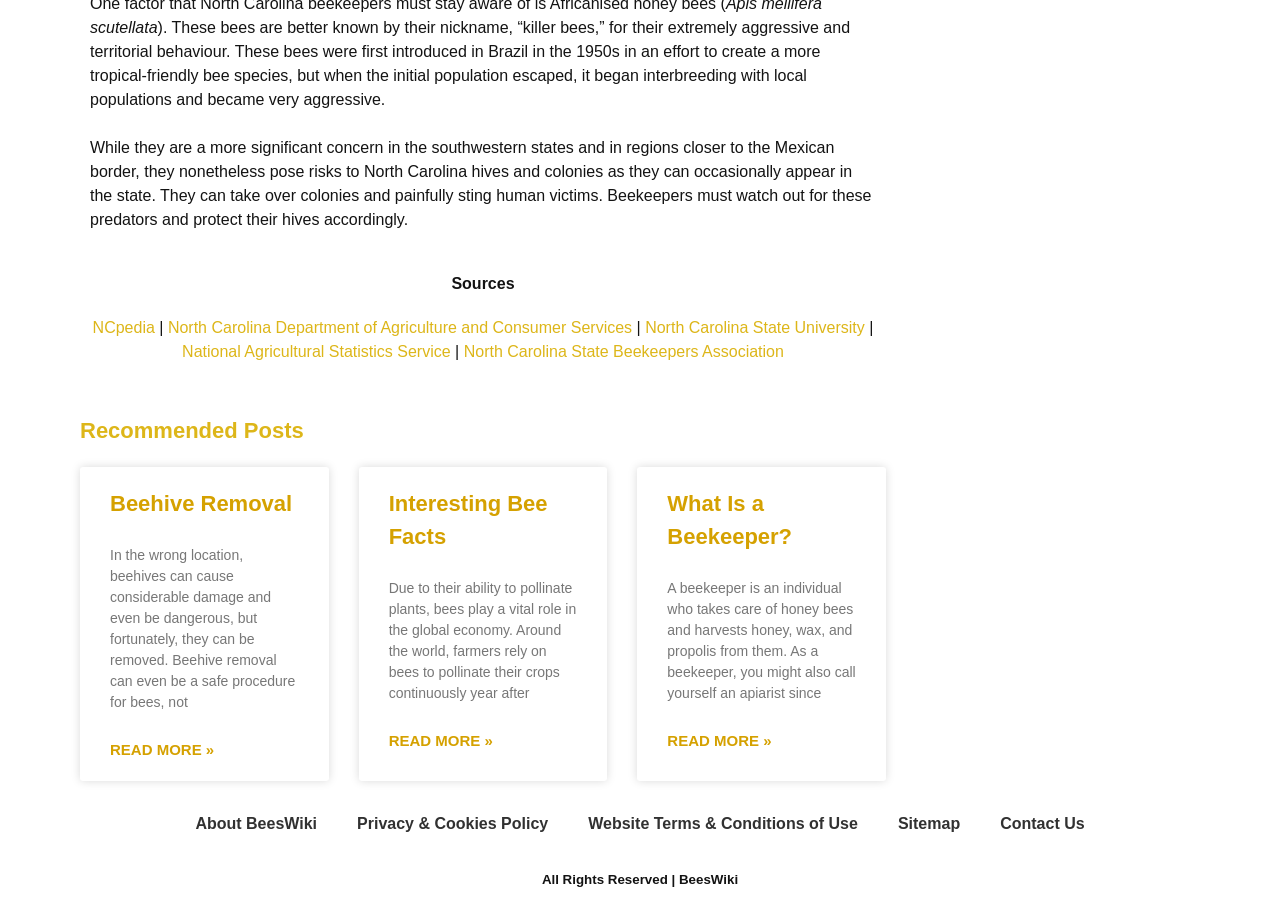Give a concise answer using one word or a phrase to the following question:
What is the role of bees in the global economy?

to pollinate plants